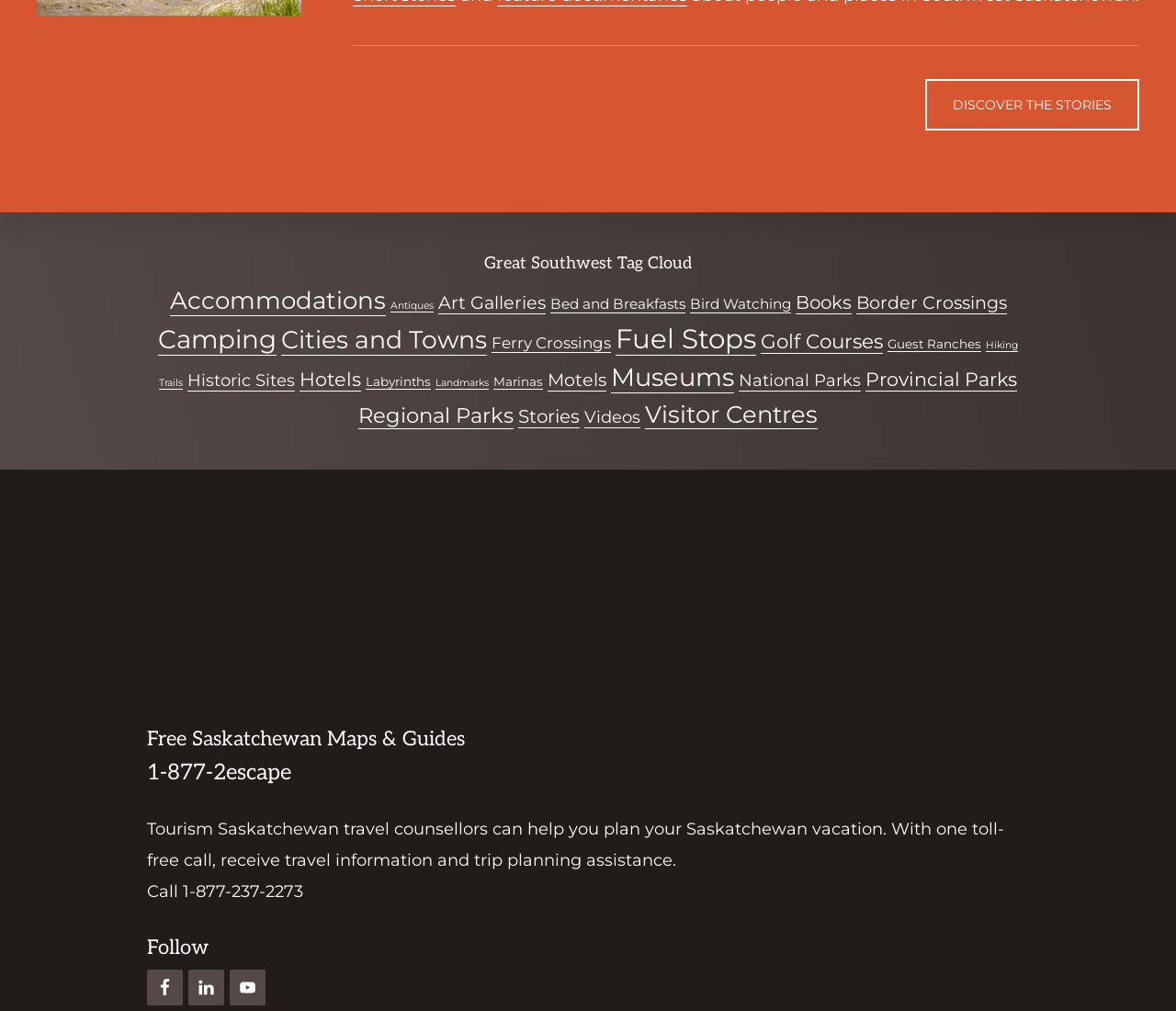Give a one-word or short phrase answer to this question: 
What is the title of the heading above the 'Maps and guides for Saskatchewan' link?

Footer